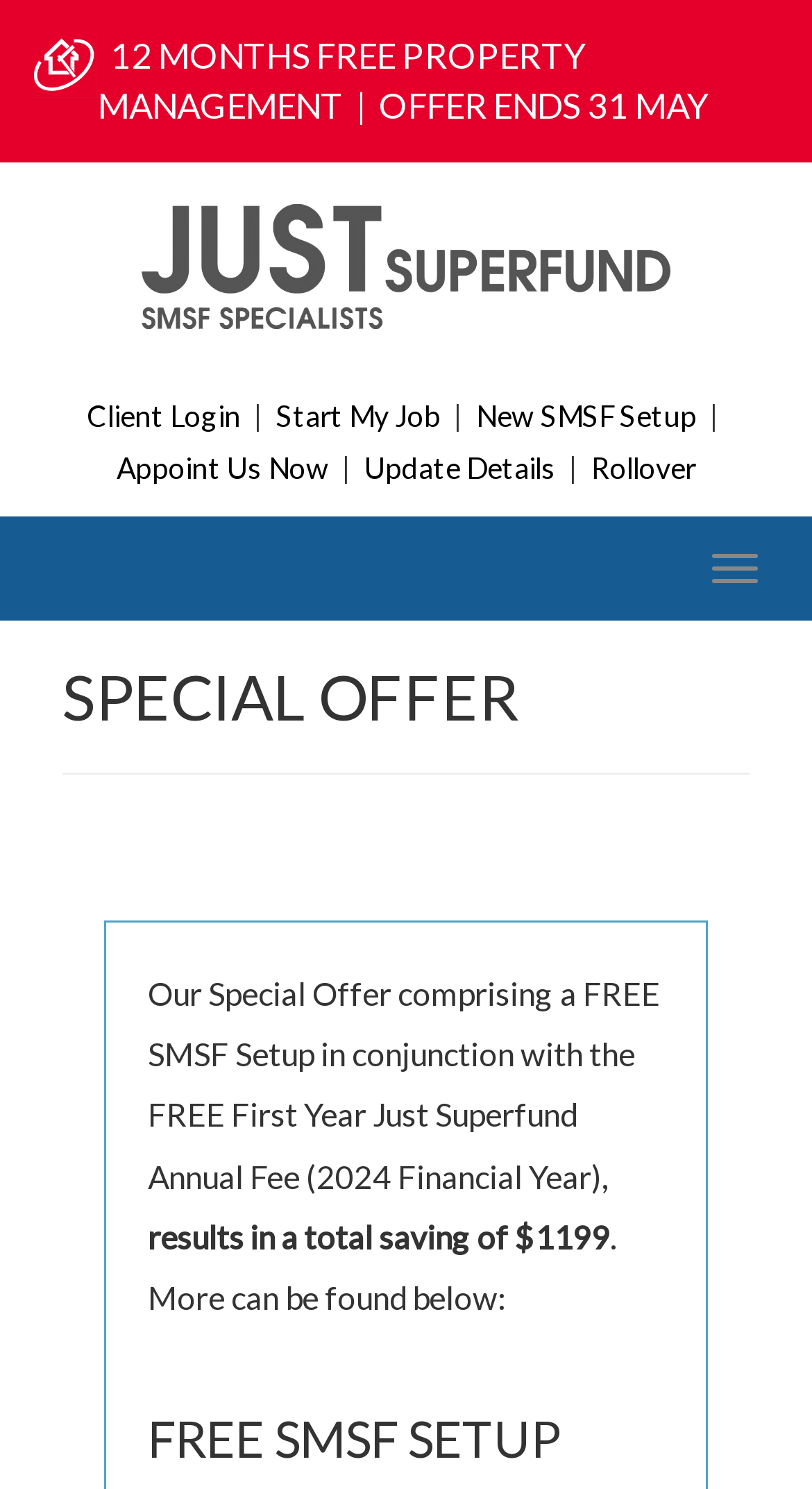Respond concisely with one word or phrase to the following query:
What is the total saving of the special offer?

$1199